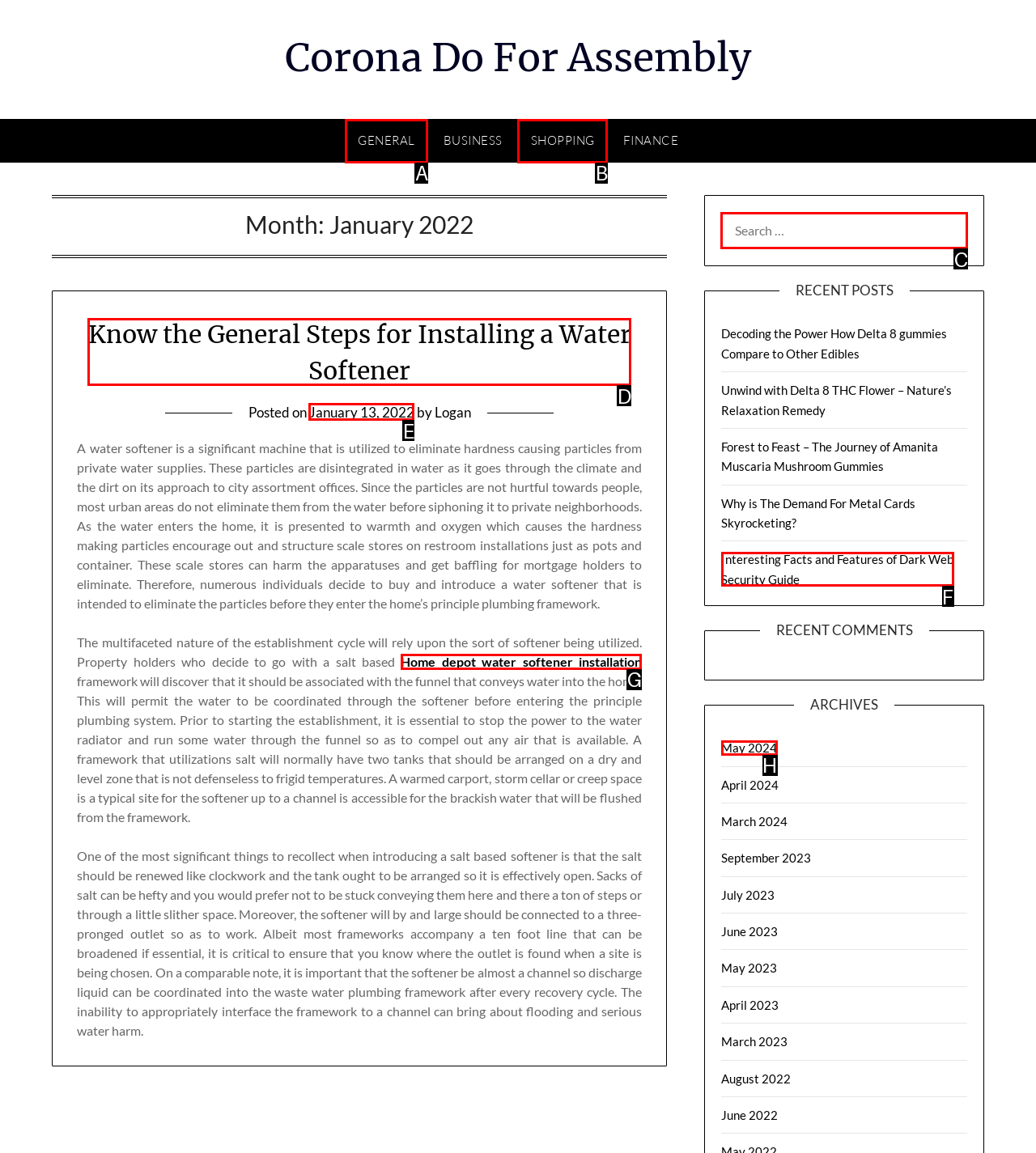Indicate the HTML element to be clicked to accomplish this task: Search for something Respond using the letter of the correct option.

C